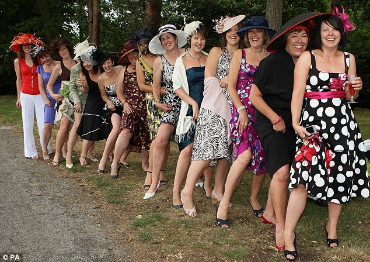Answer the question briefly using a single word or phrase: 
What is the background of the scene?

Lush green